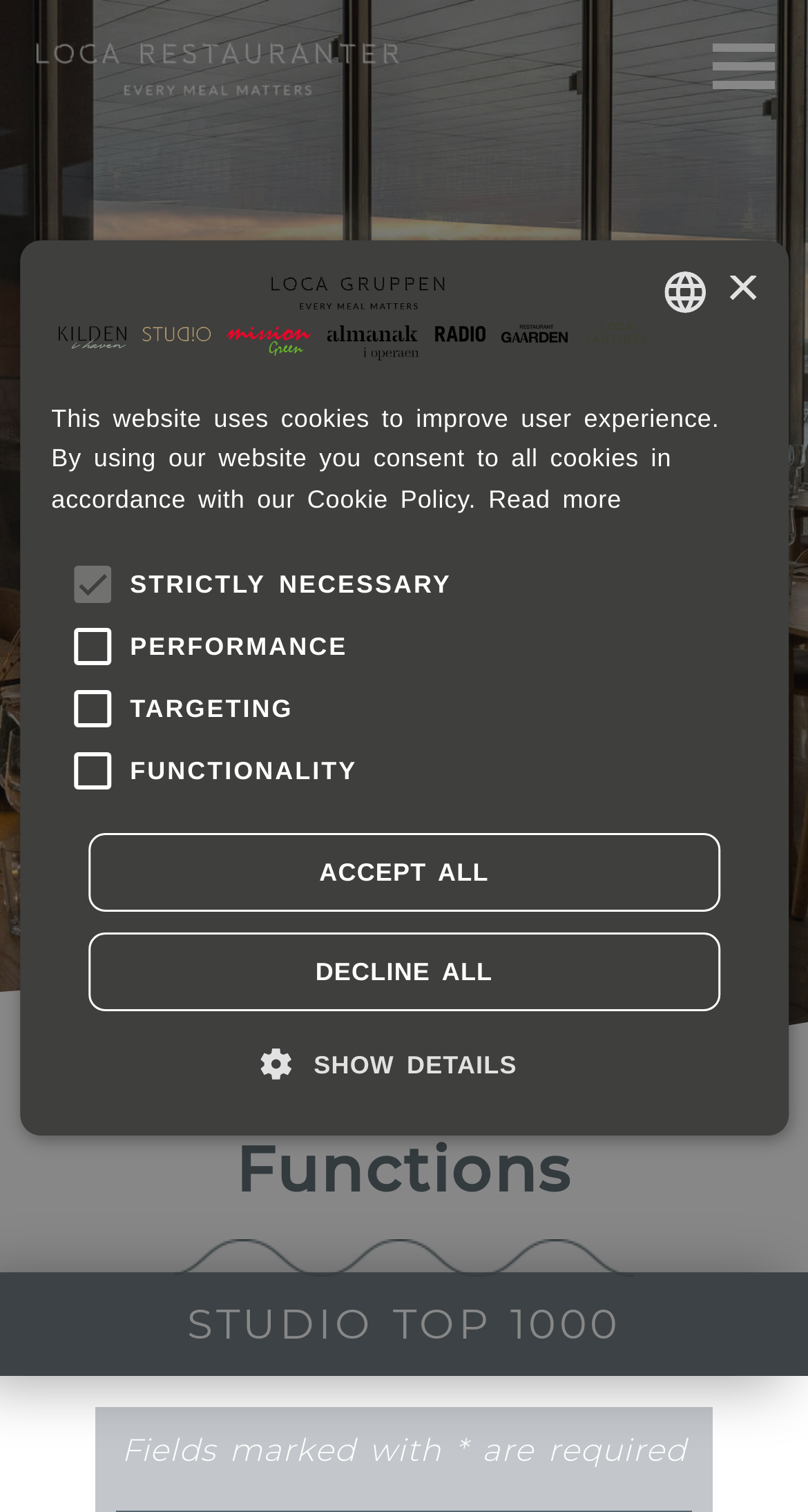Please find the bounding box coordinates (top-left x, top-left y, bottom-right x, bottom-right y) in the screenshot for the UI element described as follows: Show details Hide details

[0.36, 0.689, 0.64, 0.717]